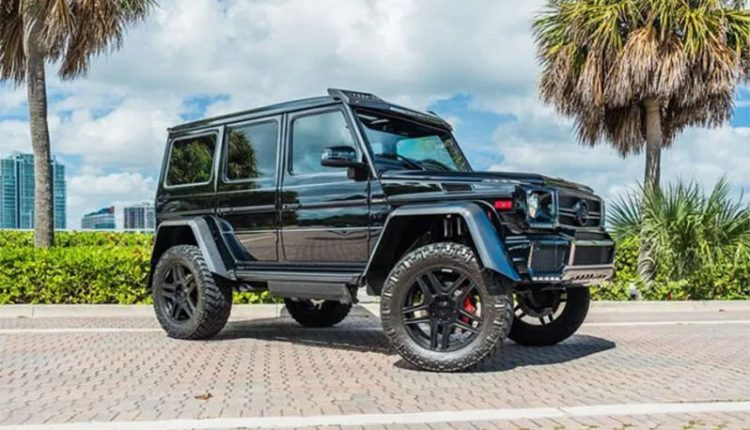What type of trees are in the background?
Provide a concise answer using a single word or phrase based on the image.

palm trees